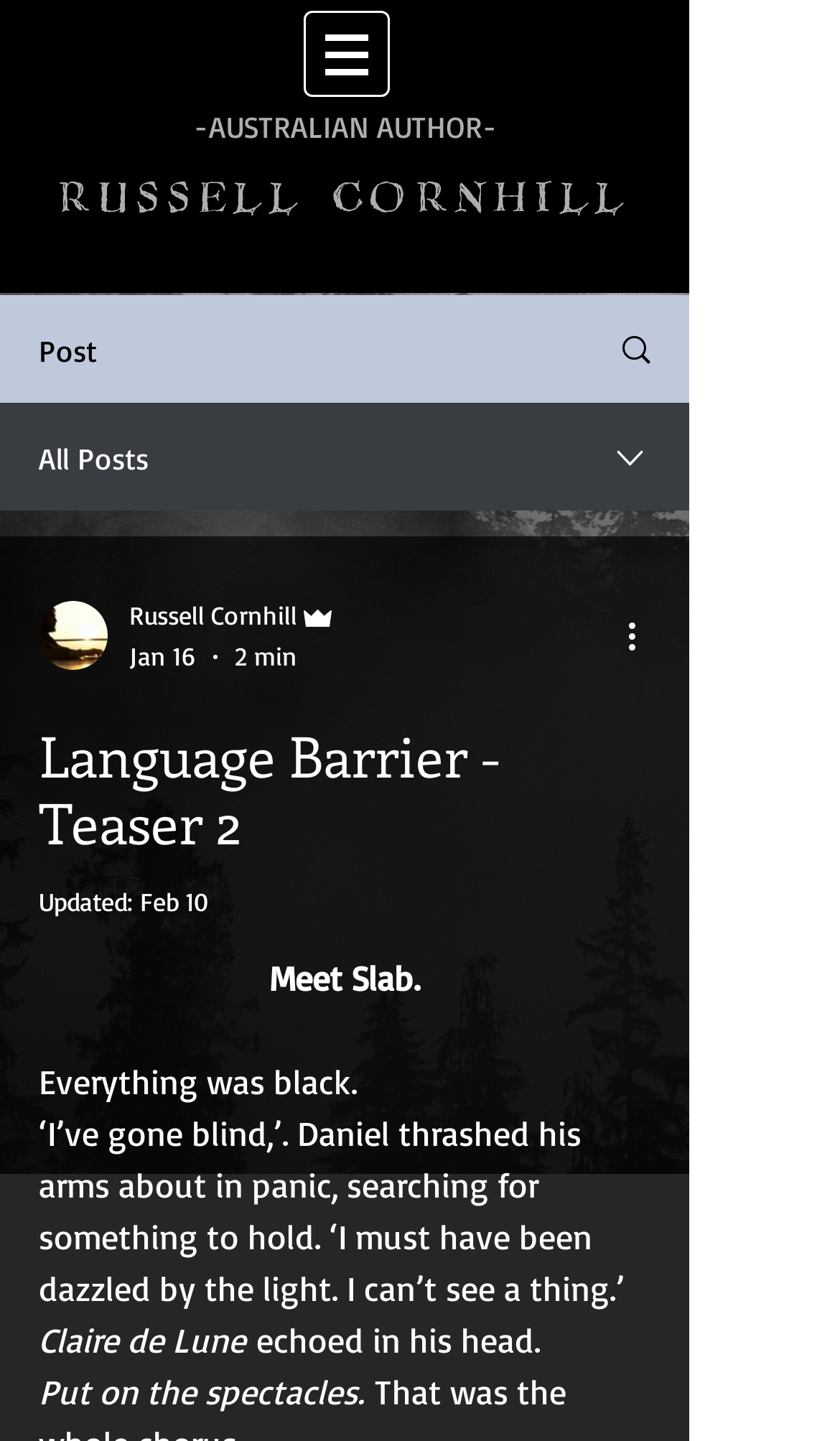Based on the image, give a detailed response to the question: What is the date of the last update?

I found the date of the last update by looking at the generic element 'Feb 10' which is located near the bottom of the page. This element is part of a section that says 'Updated:', indicating that it's the date of the last update.